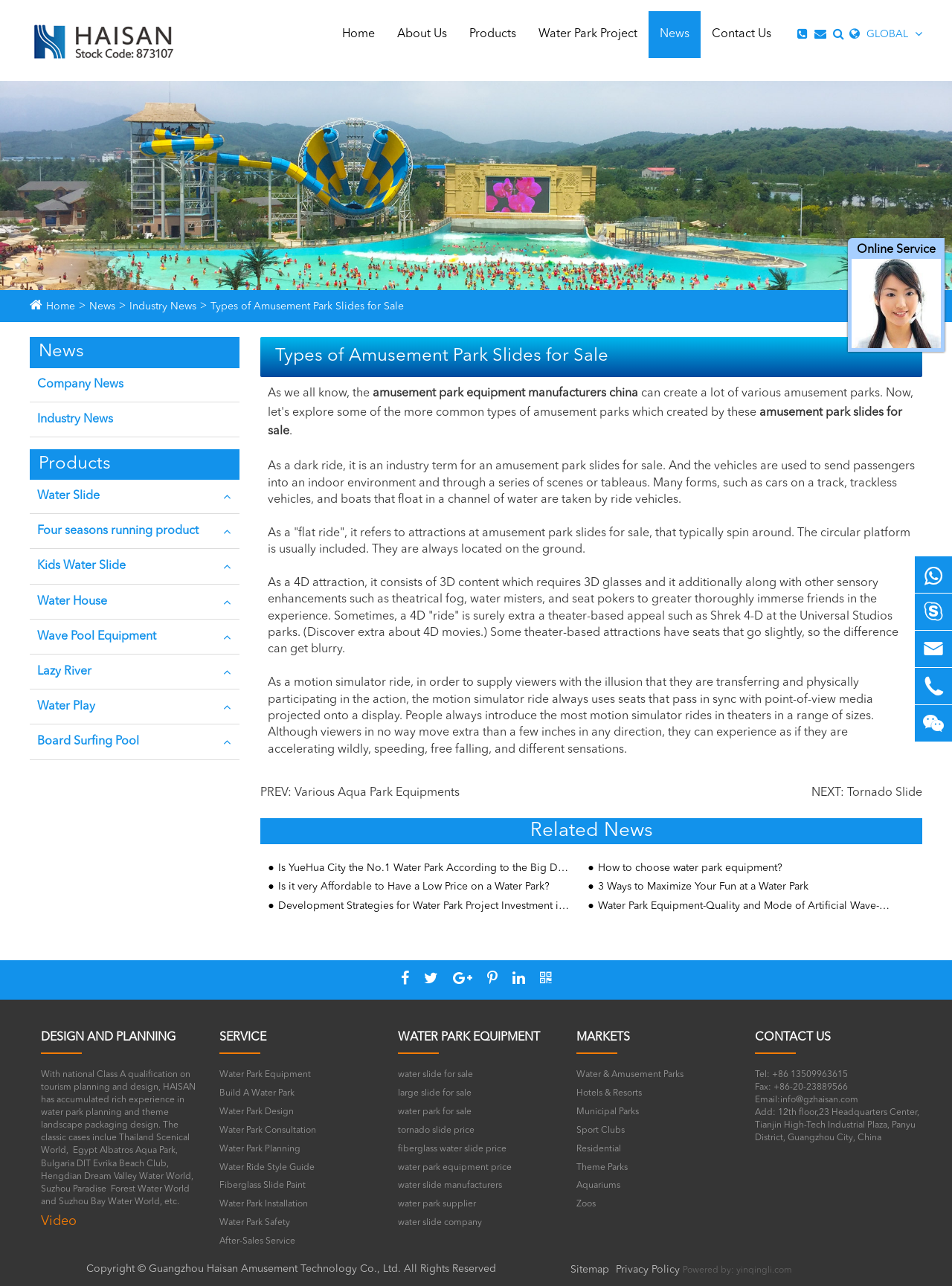Please identify and generate the text content of the webpage's main heading.

Types of Amusement Park Slides for Sale